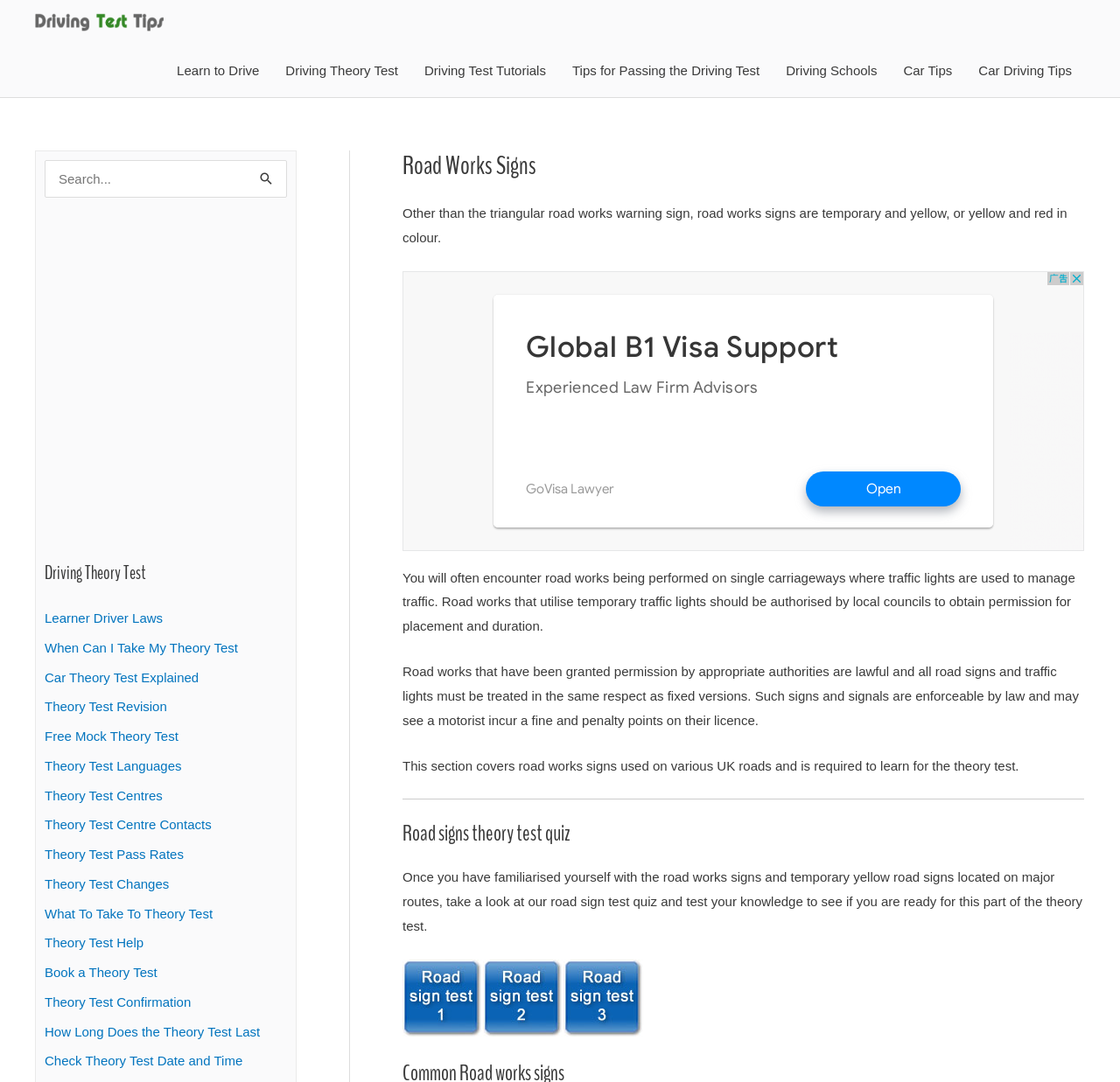What is the consequence of not obeying road works signs?
Relying on the image, give a concise answer in one word or a brief phrase.

Fine and penalty points